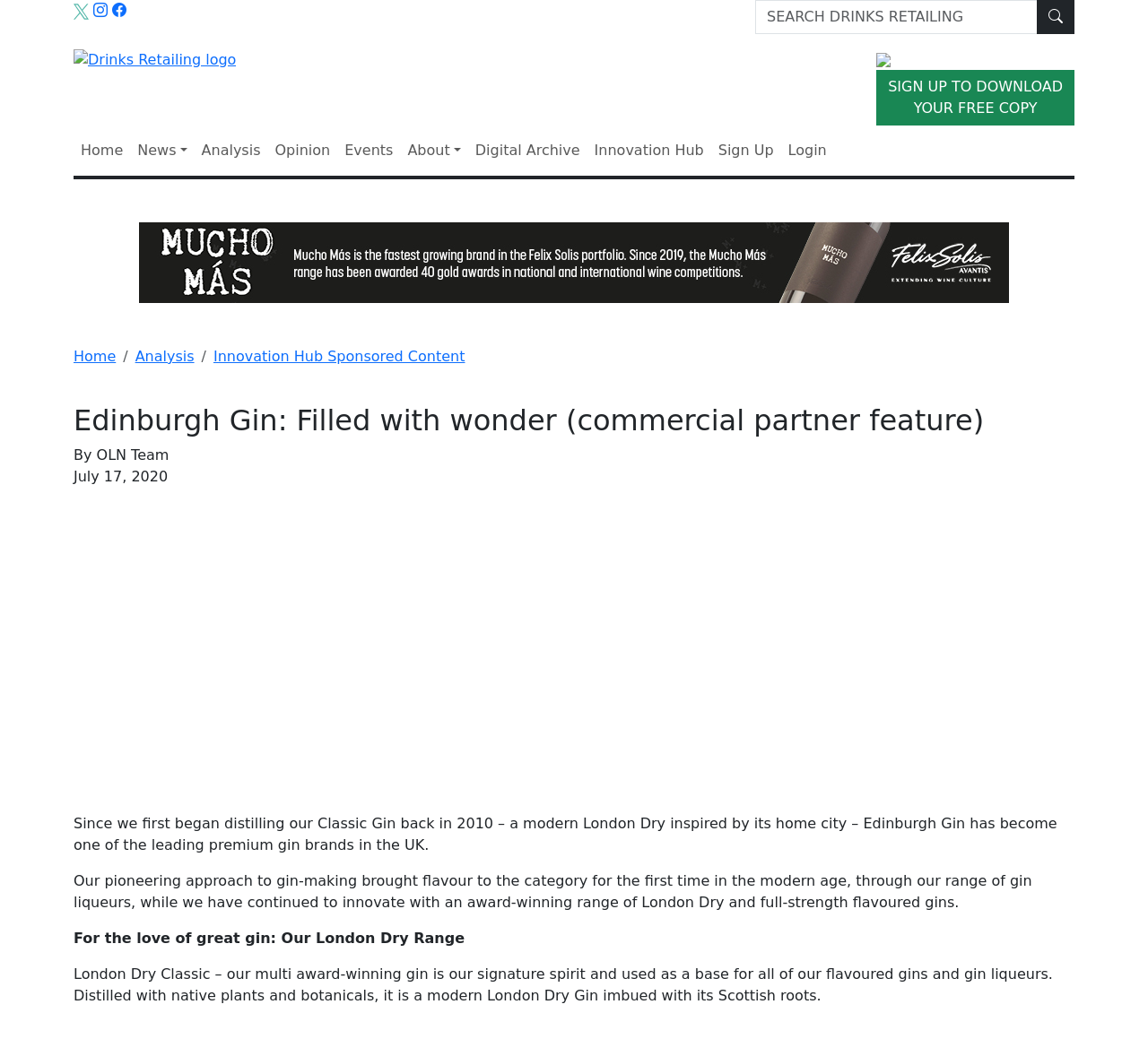Find the bounding box coordinates of the clickable area required to complete the following action: "Sign up to download a free copy".

[0.763, 0.067, 0.936, 0.121]